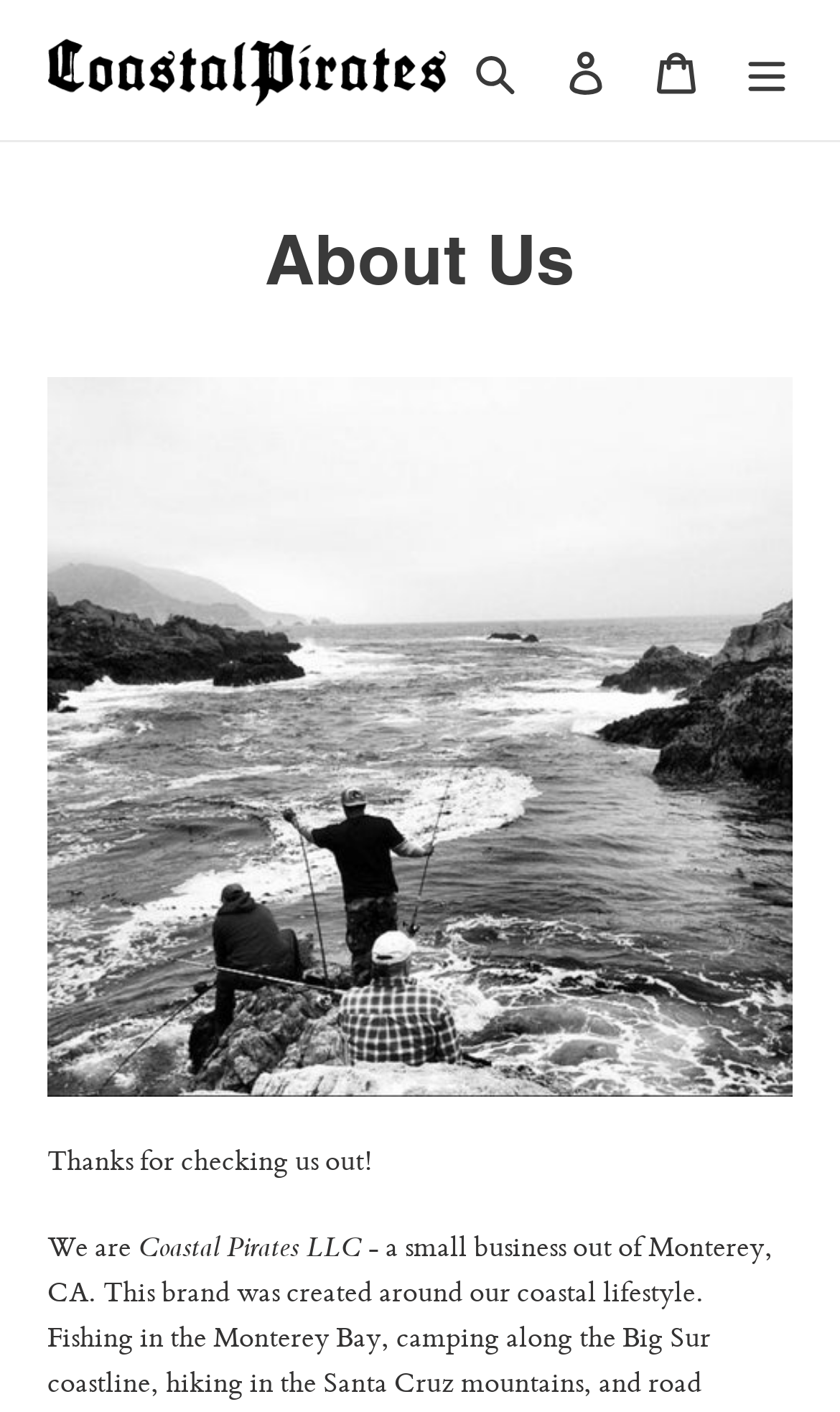For the element described, predict the bounding box coordinates as (top-left x, top-left y, bottom-right x, bottom-right y). All values should be between 0 and 1. Element description: Log in

[0.644, 0.017, 0.751, 0.083]